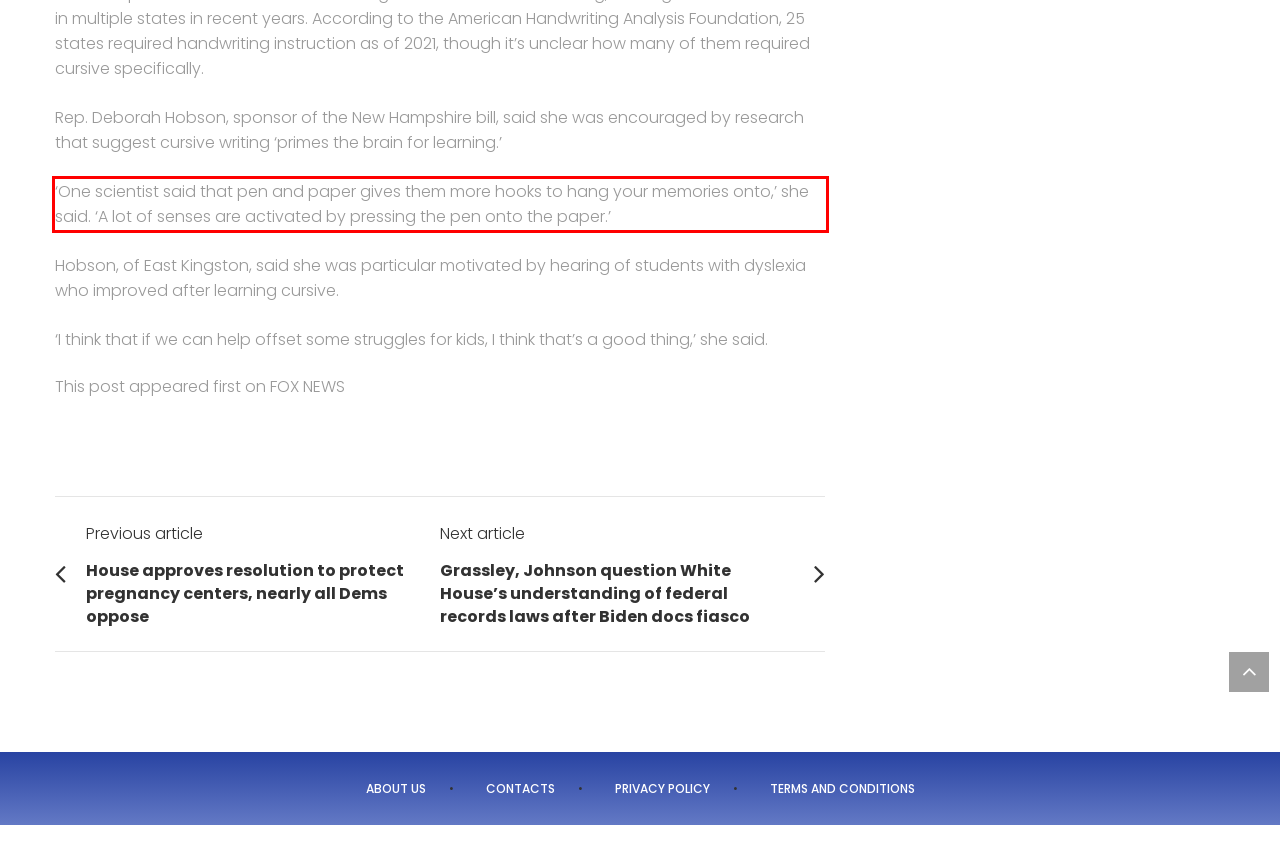Analyze the webpage screenshot and use OCR to recognize the text content in the red bounding box.

‘One scientist said that pen and paper gives them more hooks to hang your memories onto,’ she said. ‘A lot of senses are activated by pressing the pen onto the paper.’